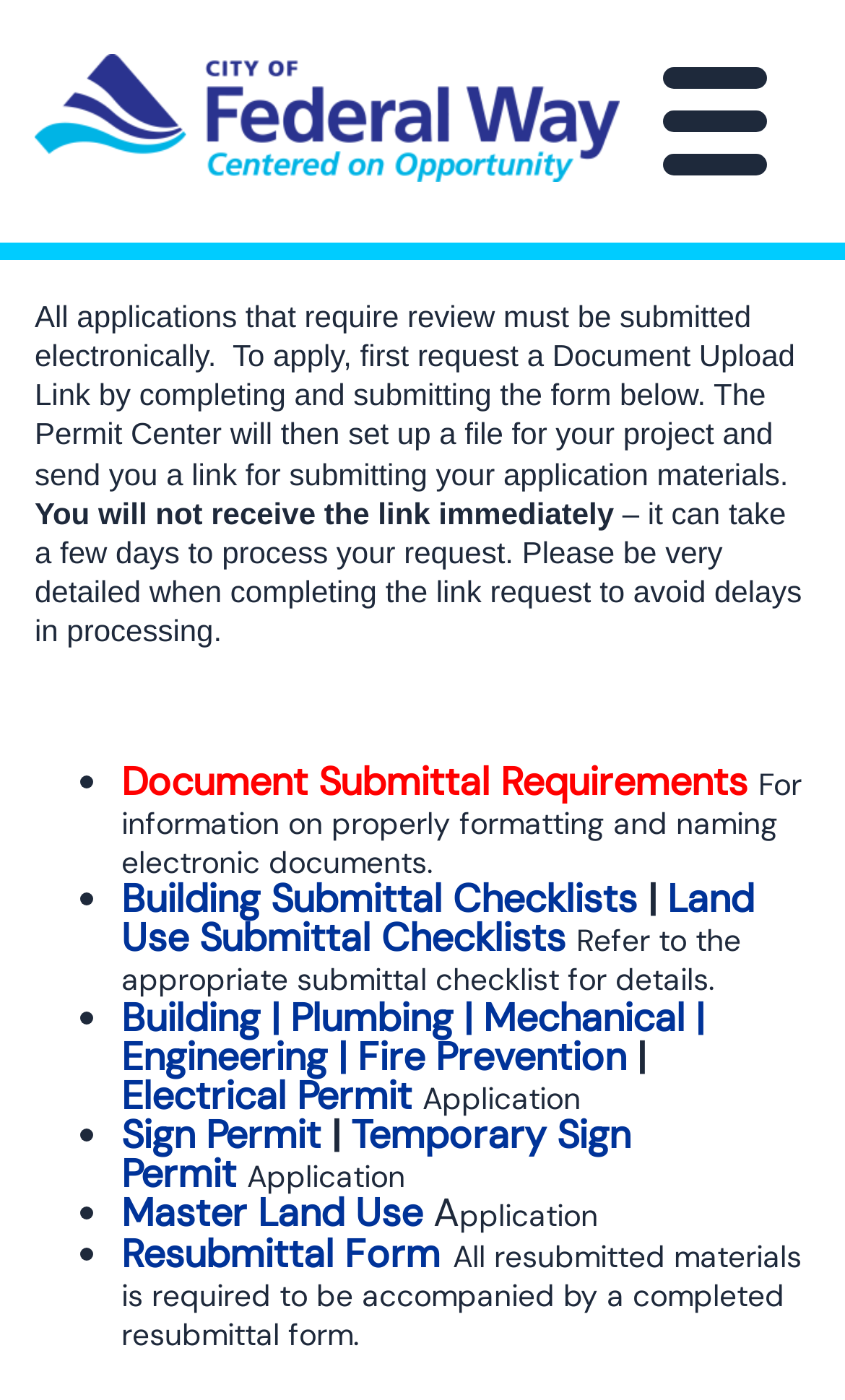Refer to the image and provide an in-depth answer to the question:
What is required for resubmitted materials?

According to the webpage, all resubmitted materials must be accompanied by a completed resubmittal form. This form is necessary for the review process and ensures that all required information is provided with the resubmitted materials.